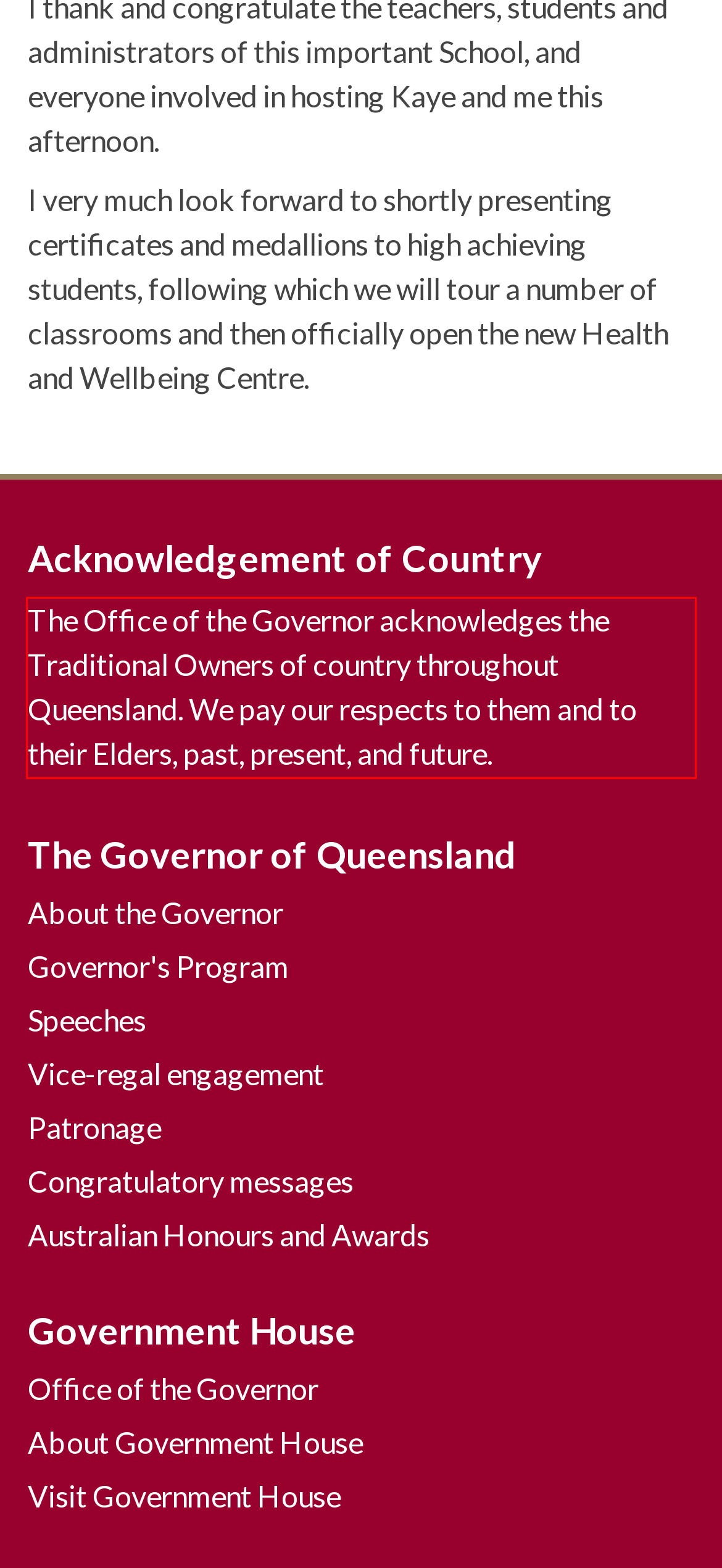You have a screenshot of a webpage, and there is a red bounding box around a UI element. Utilize OCR to extract the text within this red bounding box.

The Office of the Governor acknowledges the Traditional Owners of country throughout Queensland. We pay our respects to them and to their Elders, past, present, and future.